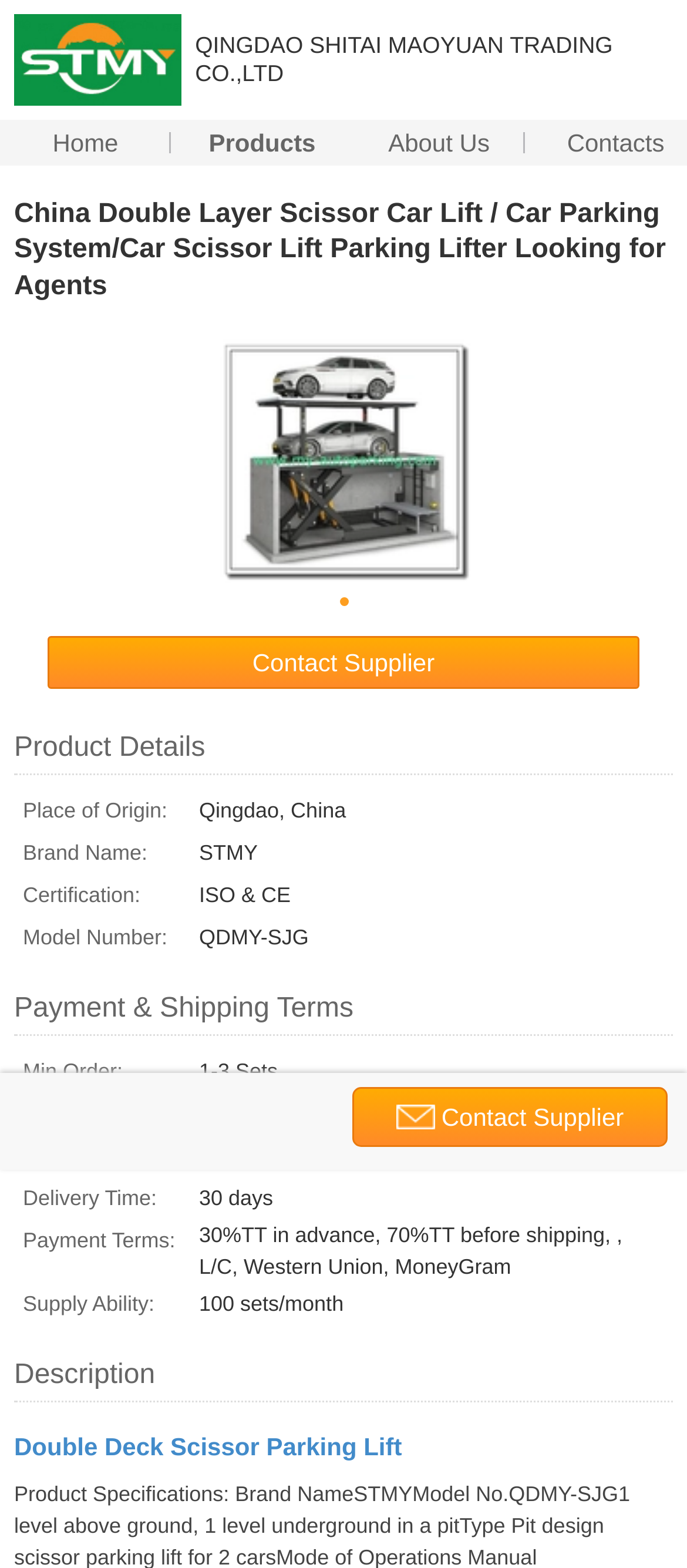How many sets of car lifts can be supplied per month?
Please answer using one word or phrase, based on the screenshot.

100 sets/month